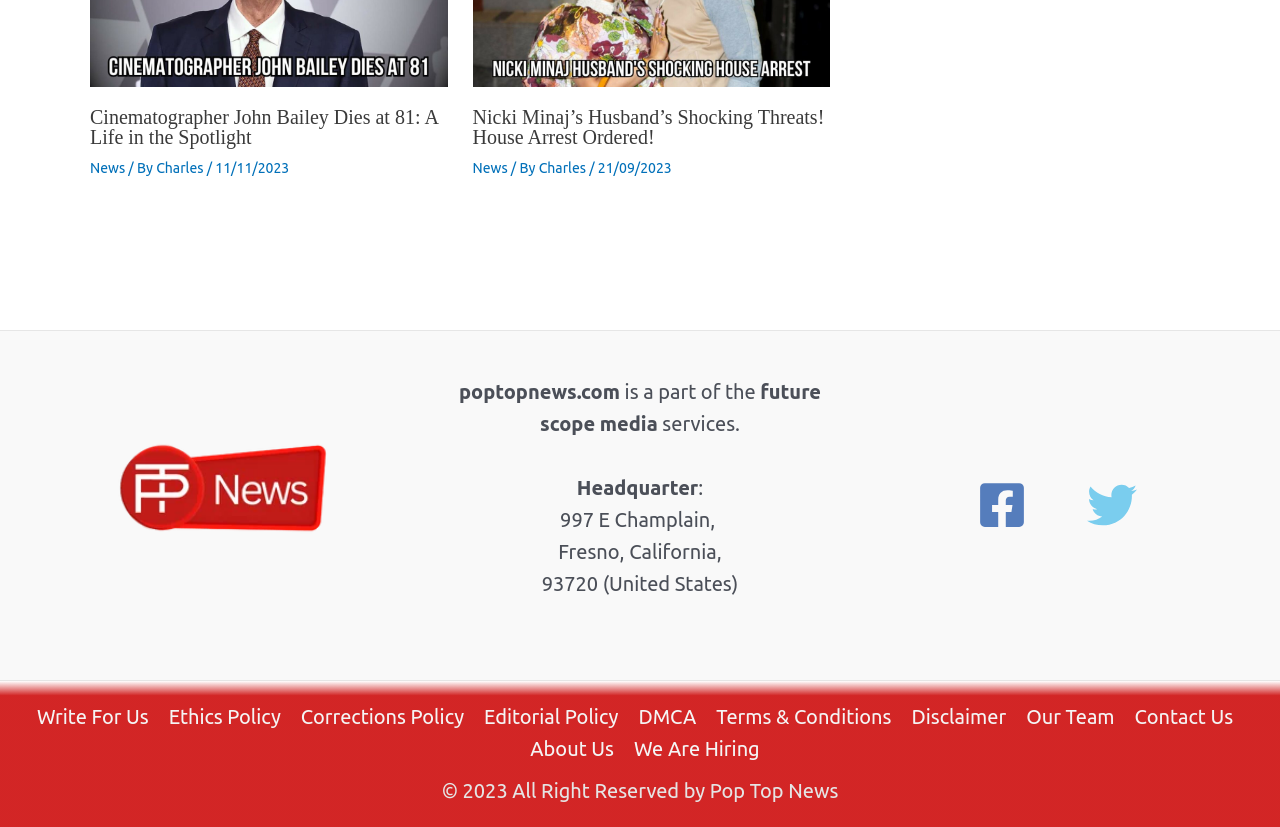Using the element description: "We Are Hiring", determine the bounding box coordinates for the specified UI element. The coordinates should be four float numbers between 0 and 1, [left, top, right, bottom].

[0.487, 0.886, 0.594, 0.925]